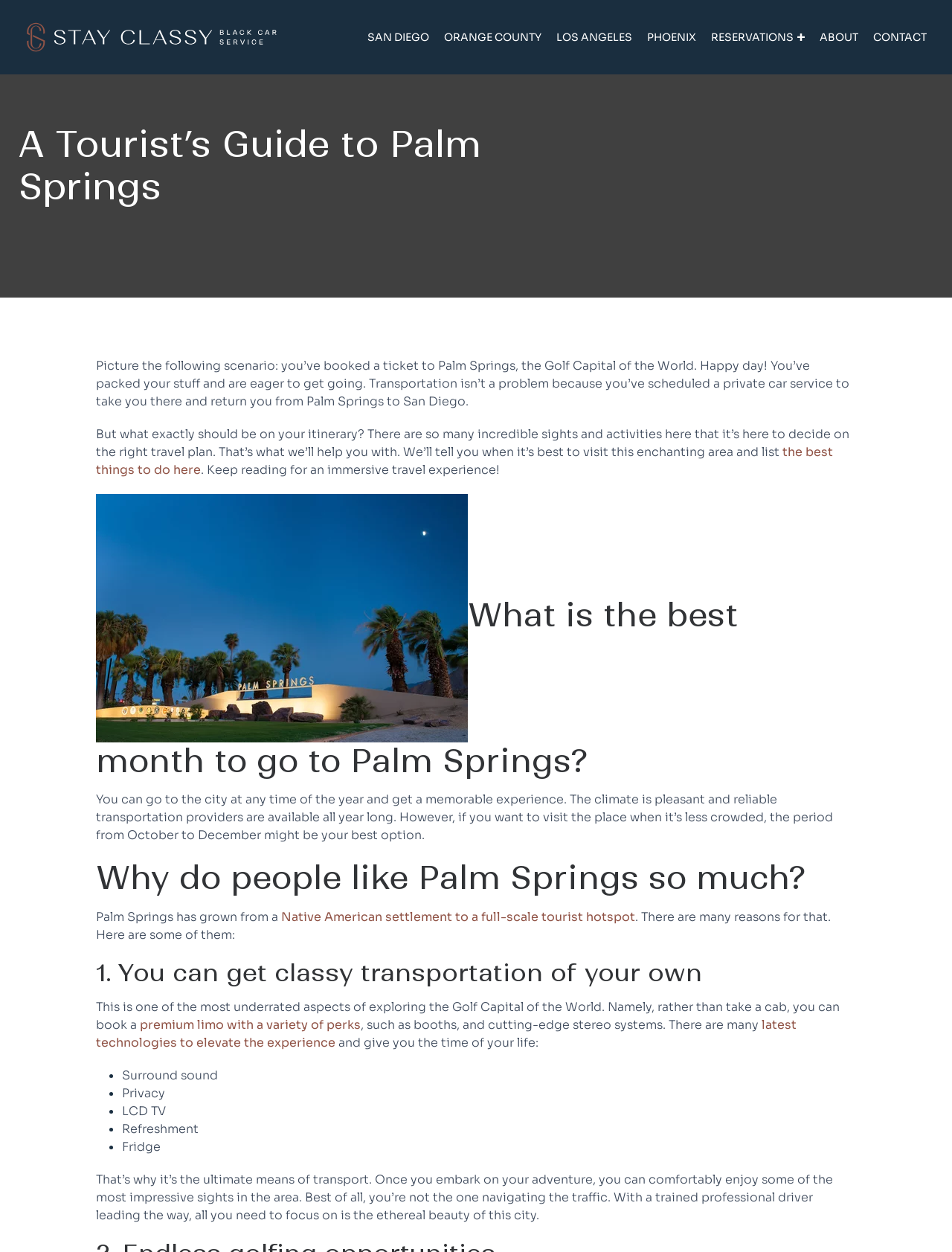Please identify the coordinates of the bounding box for the clickable region that will accomplish this instruction: "Explore 'premium limo with a variety of perks'".

[0.147, 0.812, 0.379, 0.825]